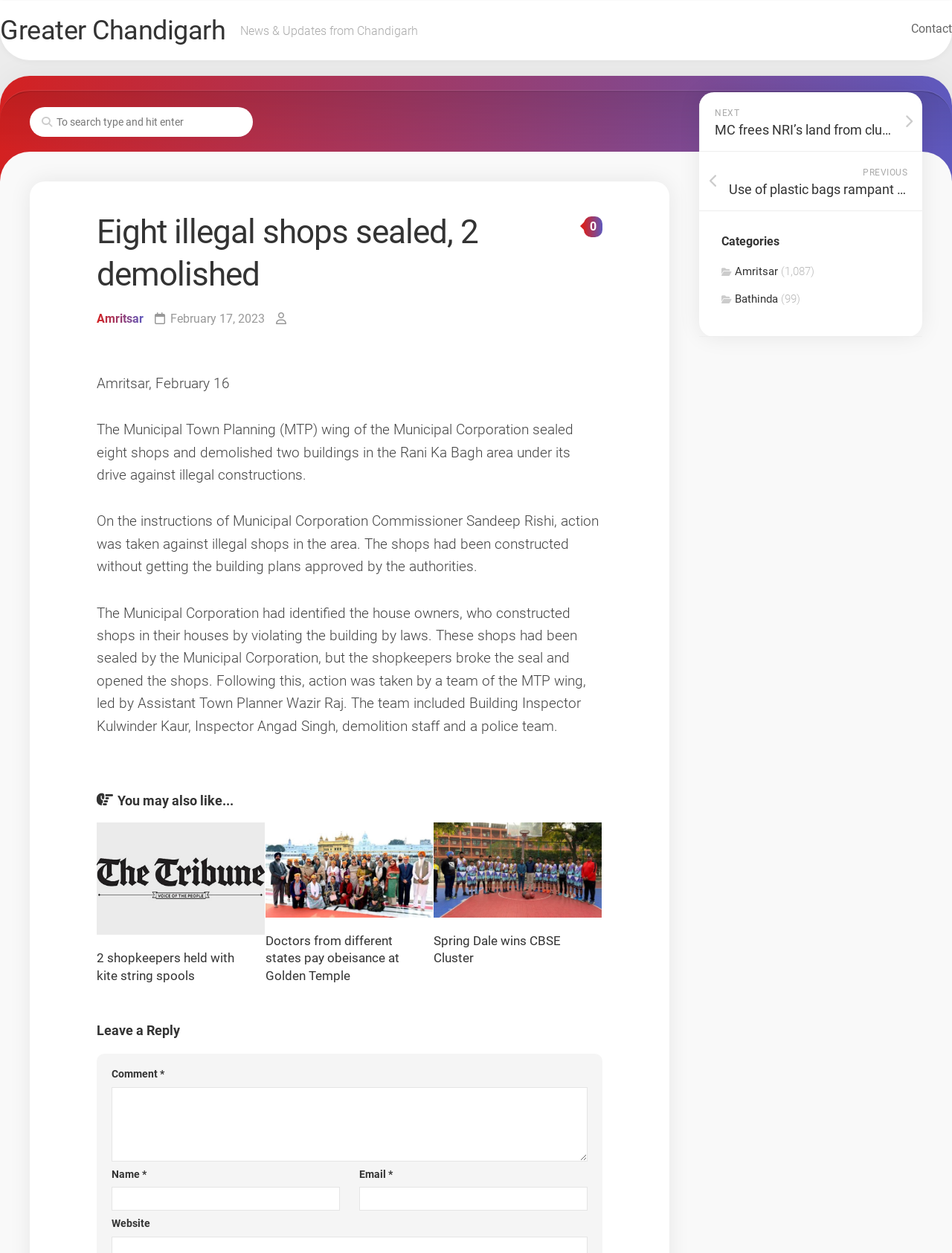Determine the bounding box coordinates of the element's region needed to click to follow the instruction: "Leave a reply". Provide these coordinates as four float numbers between 0 and 1, formatted as [left, top, right, bottom].

[0.117, 0.868, 0.617, 0.927]